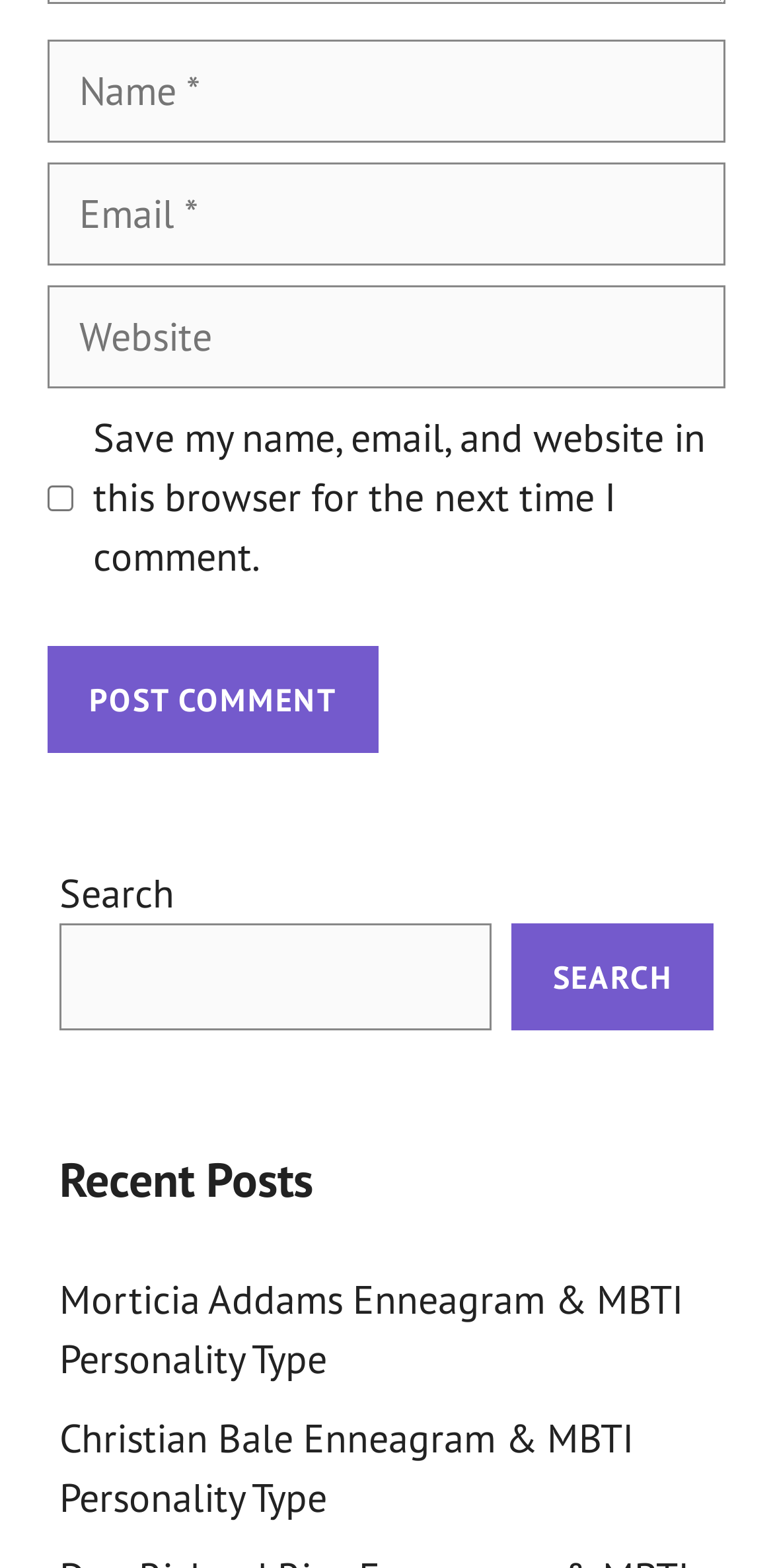Find the bounding box coordinates for the area that must be clicked to perform this action: "Visit the recent post about Morticia Addams".

[0.077, 0.813, 0.885, 0.884]